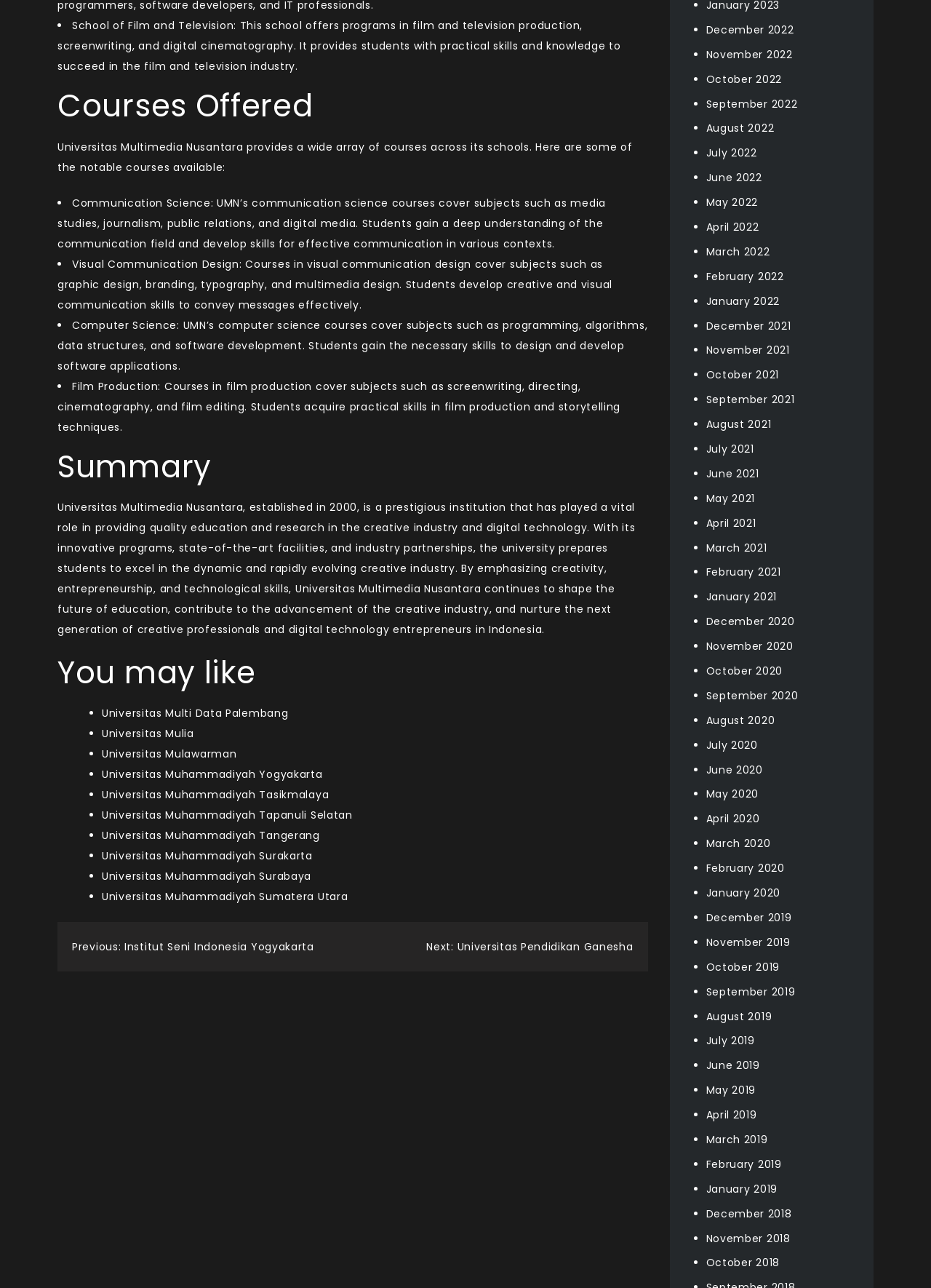Show the bounding box coordinates of the region that should be clicked to follow the instruction: "Select 'December 2022'."

[0.758, 0.017, 0.853, 0.029]